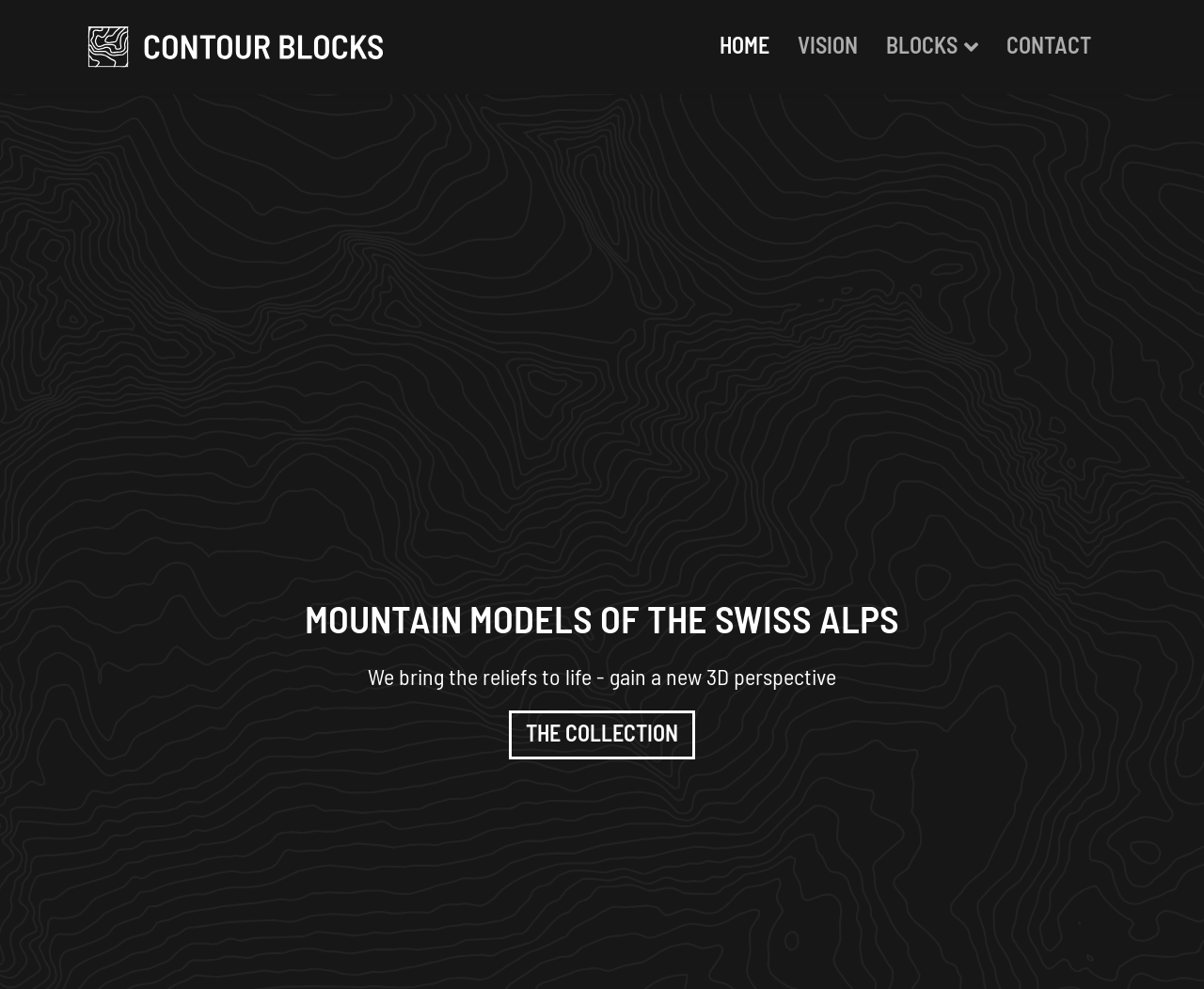Provide a comprehensive description of the webpage.

The webpage is about Contour Blocks, a company that creates scale models of mountains in the Swiss Alps. At the top left of the page, there is a link to the Contour Blocks website, accompanied by a small image of the company's logo. 

On the top right, there is a navigation menu with four links: HOME, VISION, BLOCKS, and CONTACT, arranged horizontally in that order. 

Below the navigation menu, there is a prominent heading that reads "MOUNTAIN MODELS OF THE SWISS ALPS", which is centered on the page. 

Underneath the heading, there is a brief paragraph of text that says "We bring the reliefs to life - gain a new 3D perspective". This text is positioned slightly to the left of center on the page. 

To the right of the text, there is a button labeled "THE COLLECTION", which is likely a call-to-action to explore the company's products.